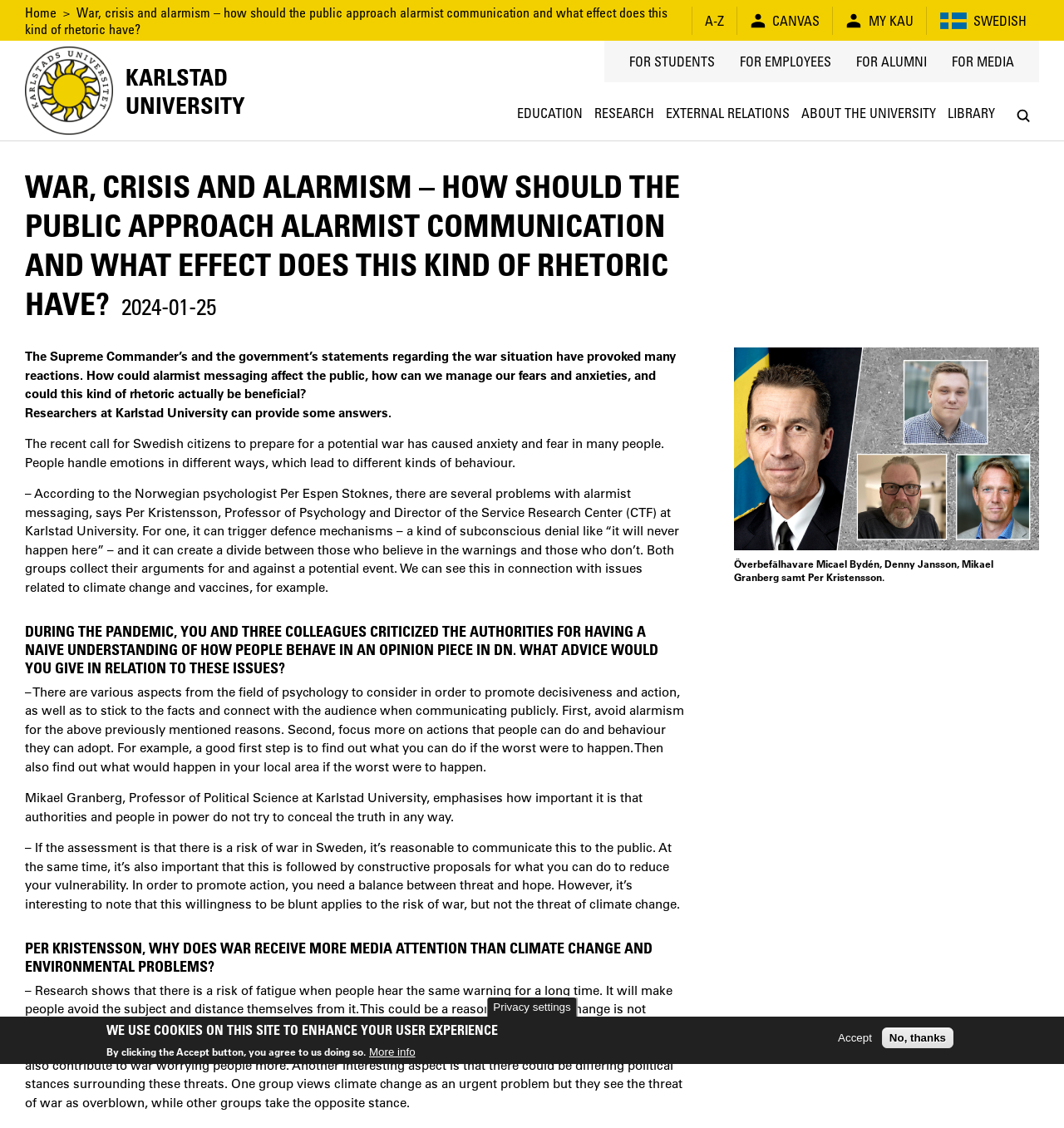What is the topic of the article?
Please use the image to provide a one-word or short phrase answer.

War, crisis and alarmism